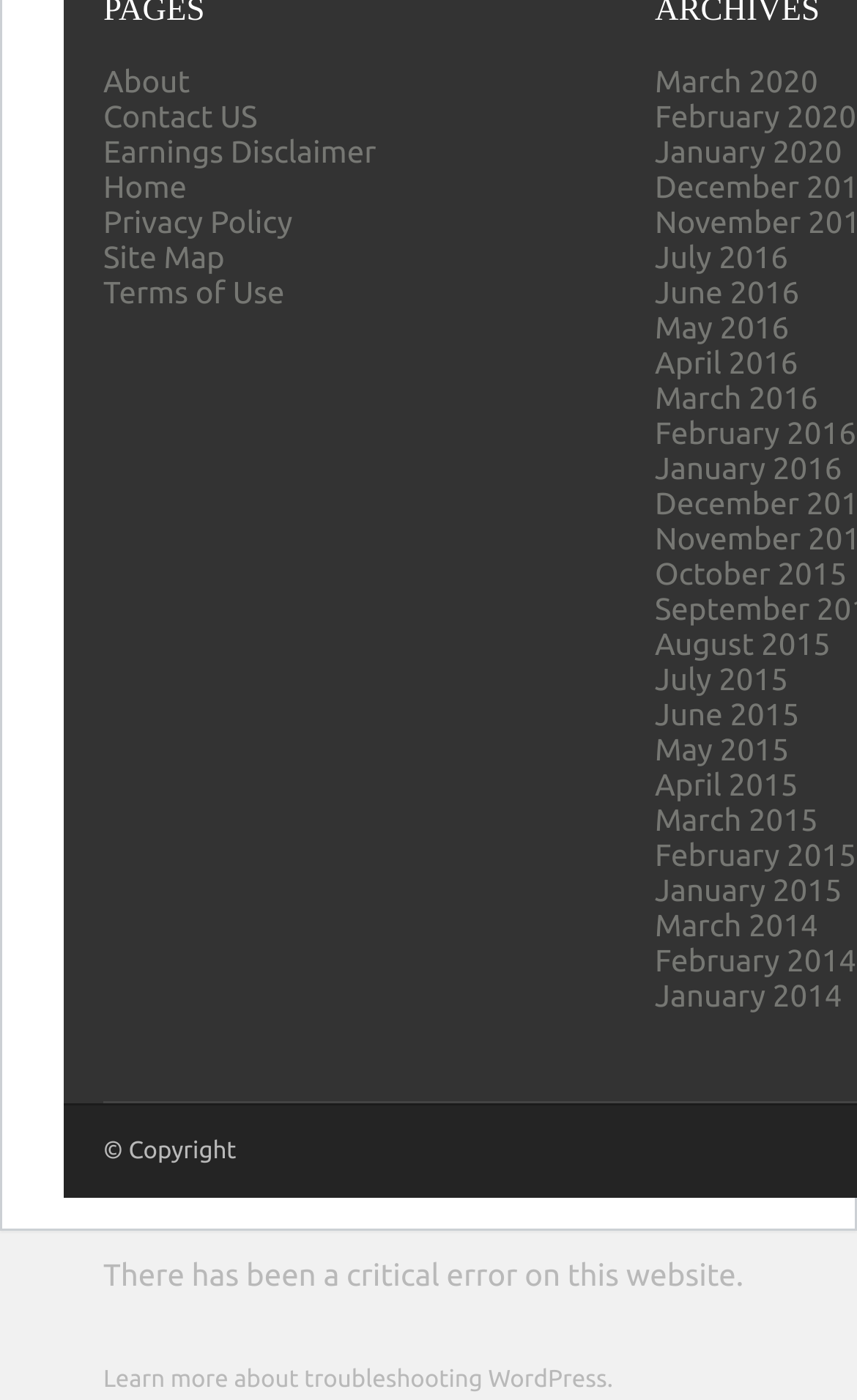Reply to the question with a single word or phrase:
What is the current status of the website?

Error